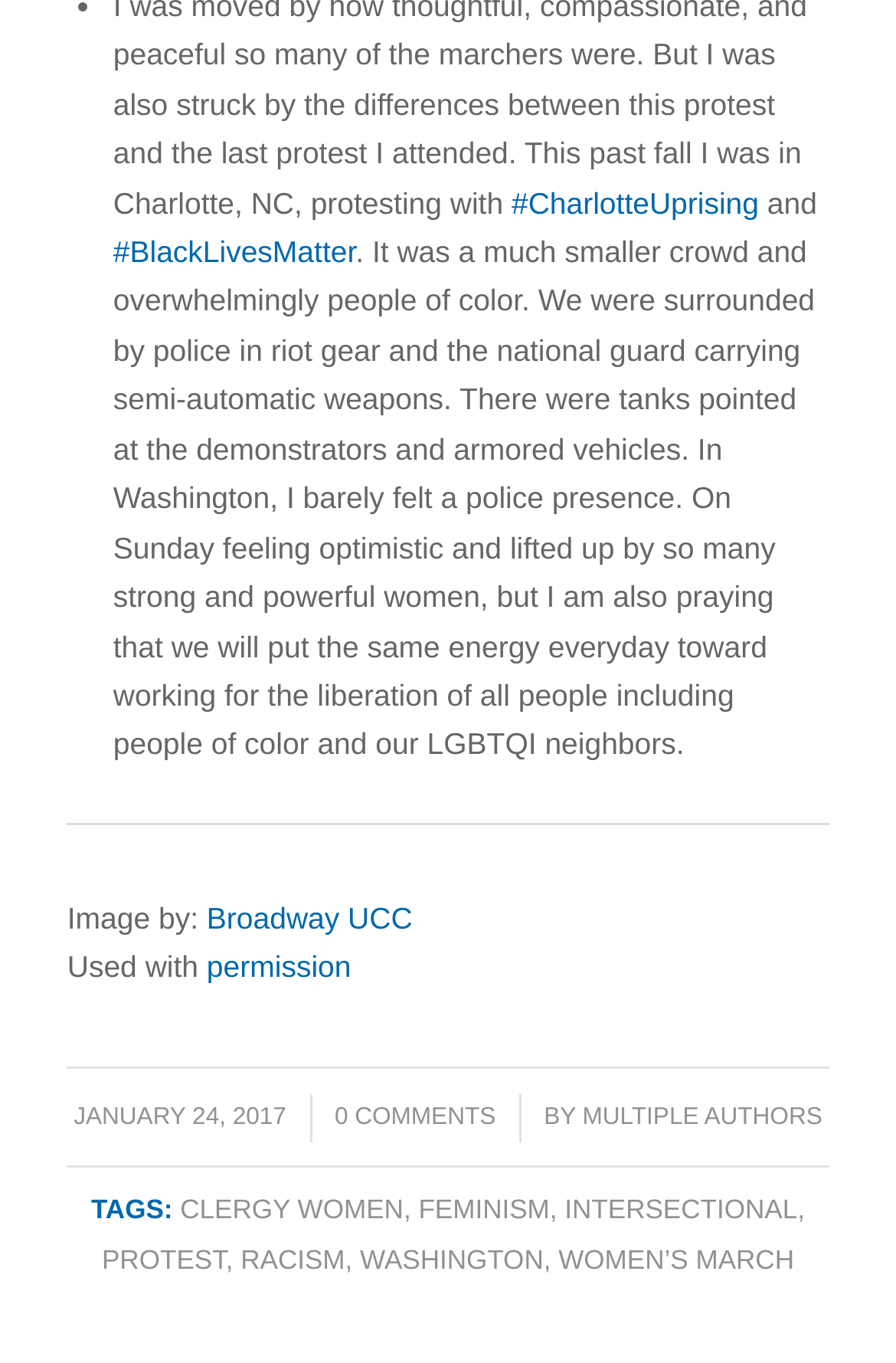Please determine the bounding box coordinates of the element's region to click in order to carry out the following instruction: "Click the link to CharlotteUprising". The coordinates should be four float numbers between 0 and 1, i.e., [left, top, right, bottom].

[0.589, 0.136, 0.847, 0.161]